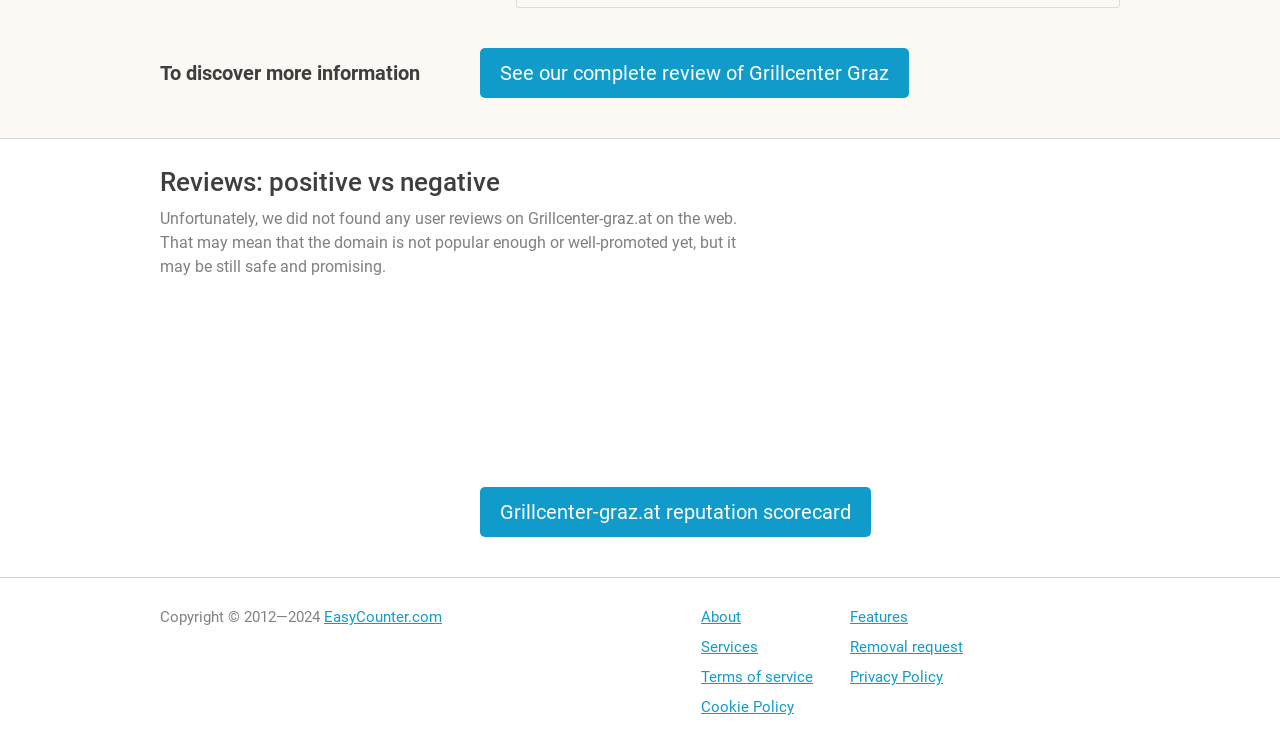Determine the bounding box coordinates for the area that needs to be clicked to fulfill this task: "Learn about the features". The coordinates must be given as four float numbers between 0 and 1, i.e., [left, top, right, bottom].

[0.664, 0.815, 0.752, 0.839]